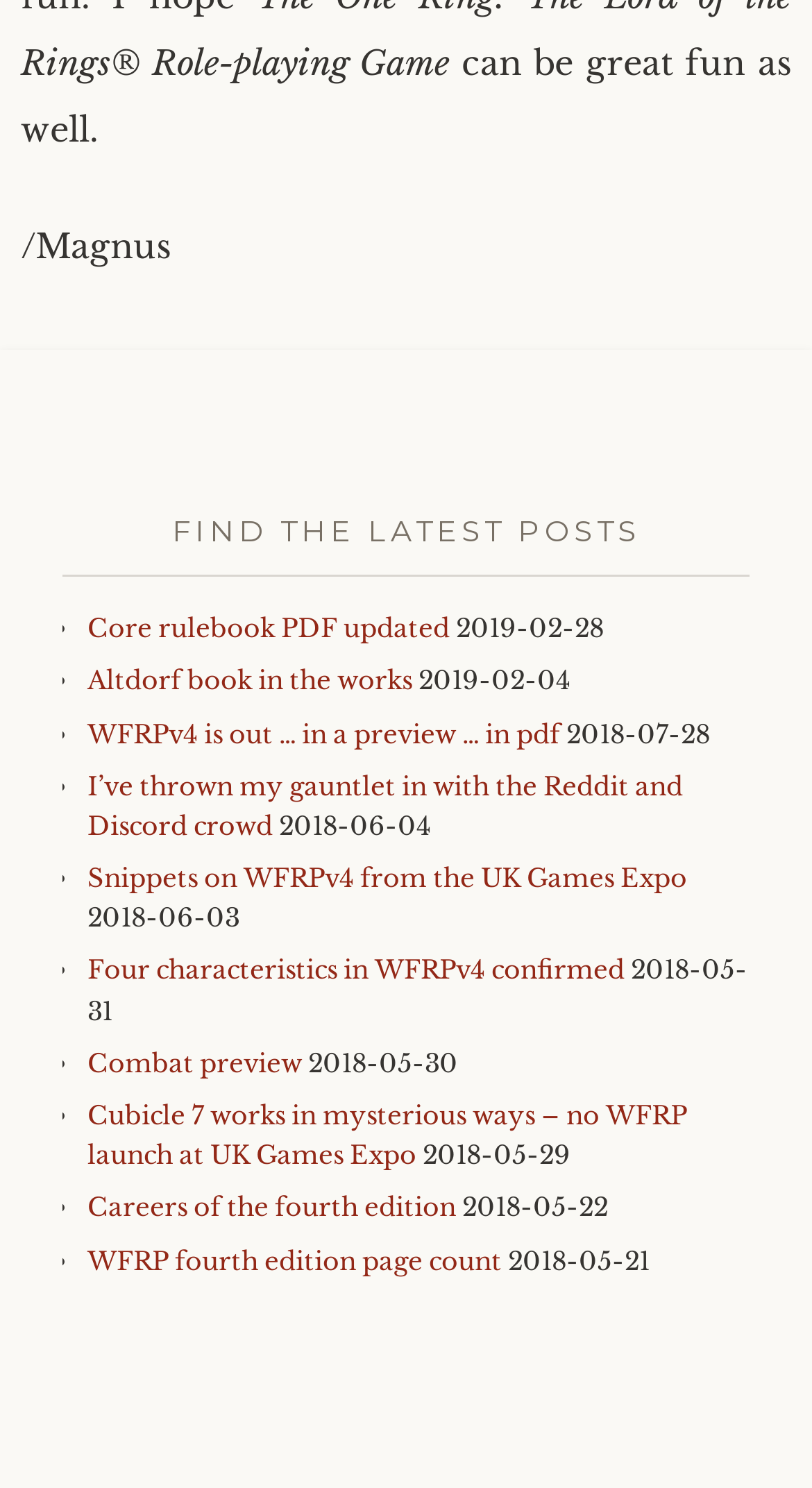Give a one-word or short-phrase answer to the following question: 
What is the date of the post 'Core rulebook PDF updated'?

2019-02-28